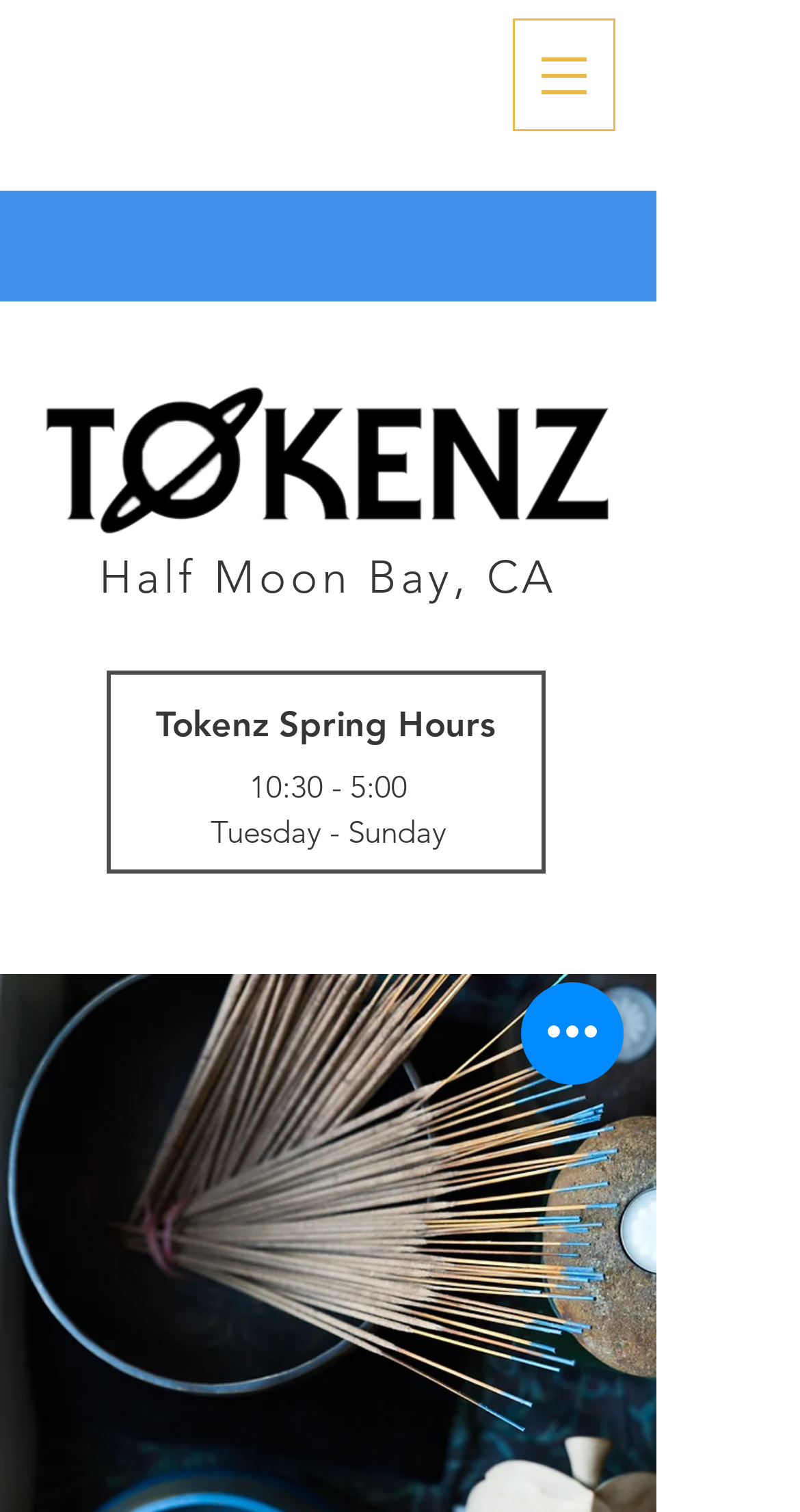Please answer the following question using a single word or phrase: 
What are the operating hours on Tuesday?

10:30 - 5:00